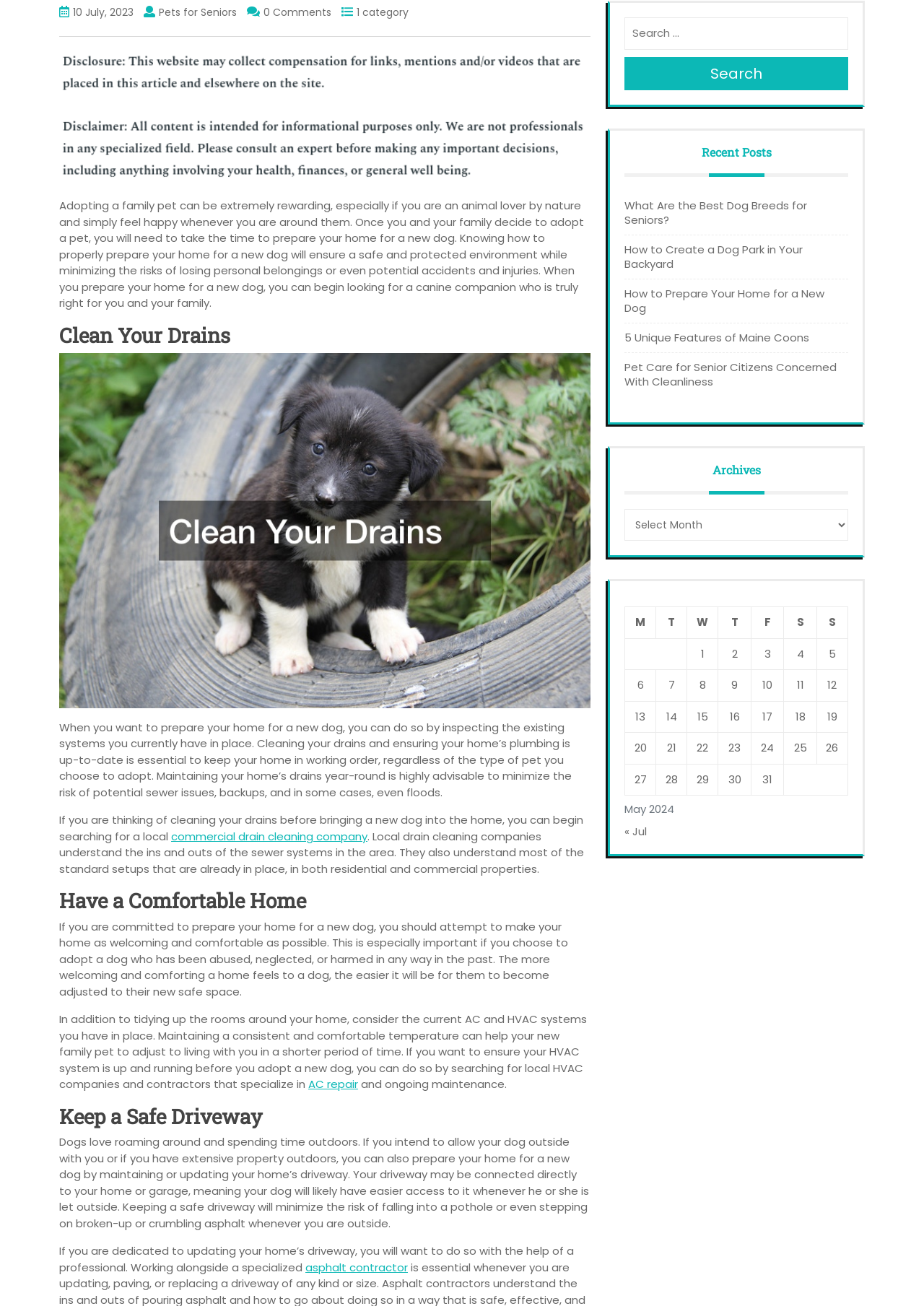Given the element description: "Search", predict the bounding box coordinates of this UI element. The coordinates must be four float numbers between 0 and 1, given as [left, top, right, bottom].

[0.676, 0.044, 0.918, 0.069]